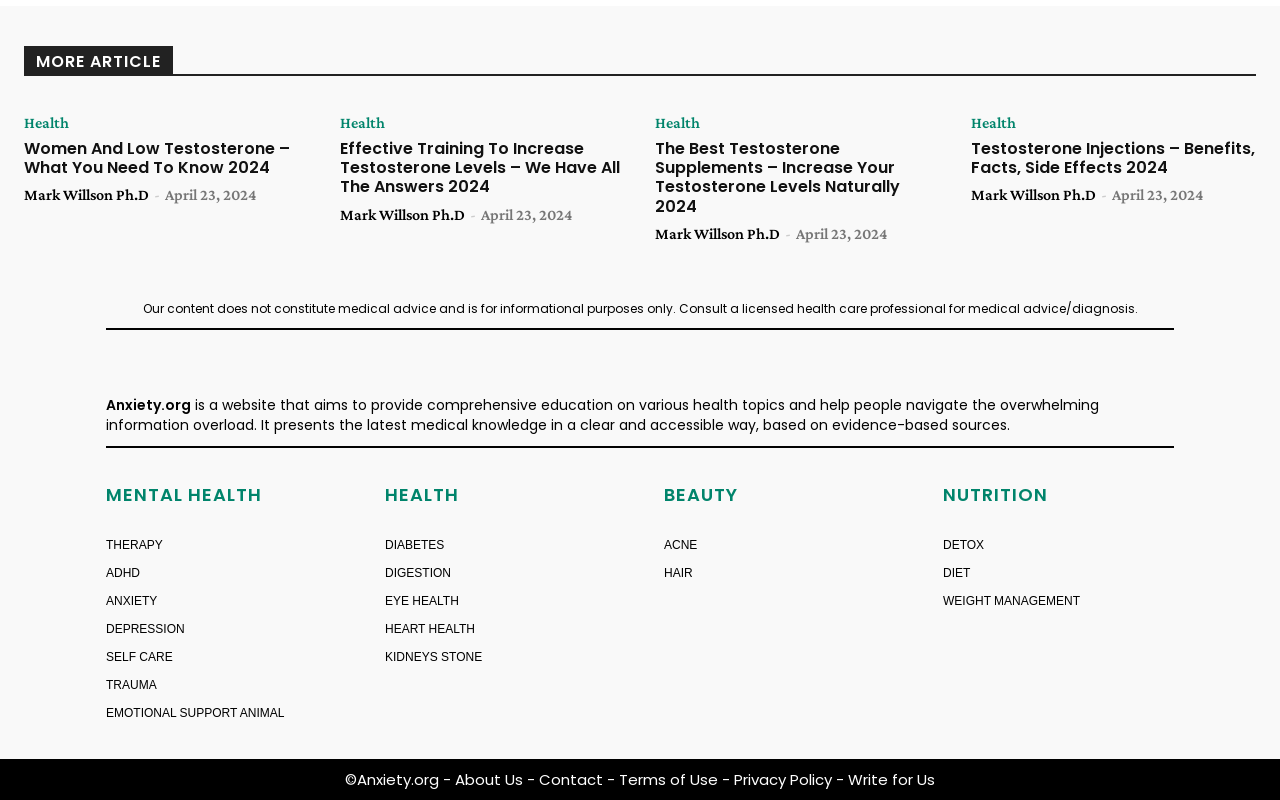Identify the bounding box coordinates for the region of the element that should be clicked to carry out the instruction: "Explore 'MENTAL HEALTH' section". The bounding box coordinates should be four float numbers between 0 and 1, i.e., [left, top, right, bottom].

[0.083, 0.598, 0.205, 0.637]